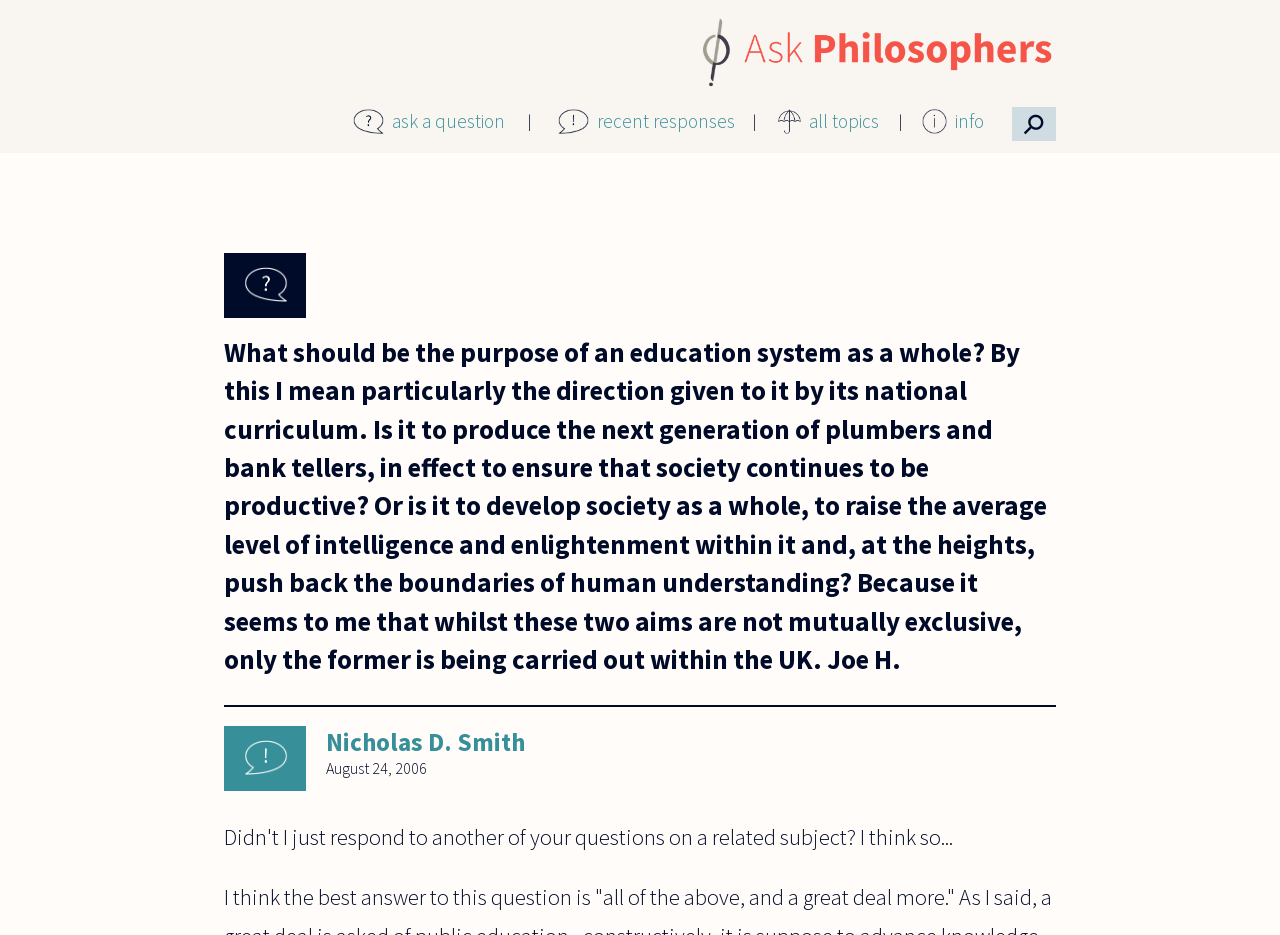Analyze the image and deliver a detailed answer to the question: Who responded to the question about the education system?

The footer section of the webpage contains a response to the question asked by Joe H., and the respondent's name is Nicholas D. Smith, which is linked to their profile.